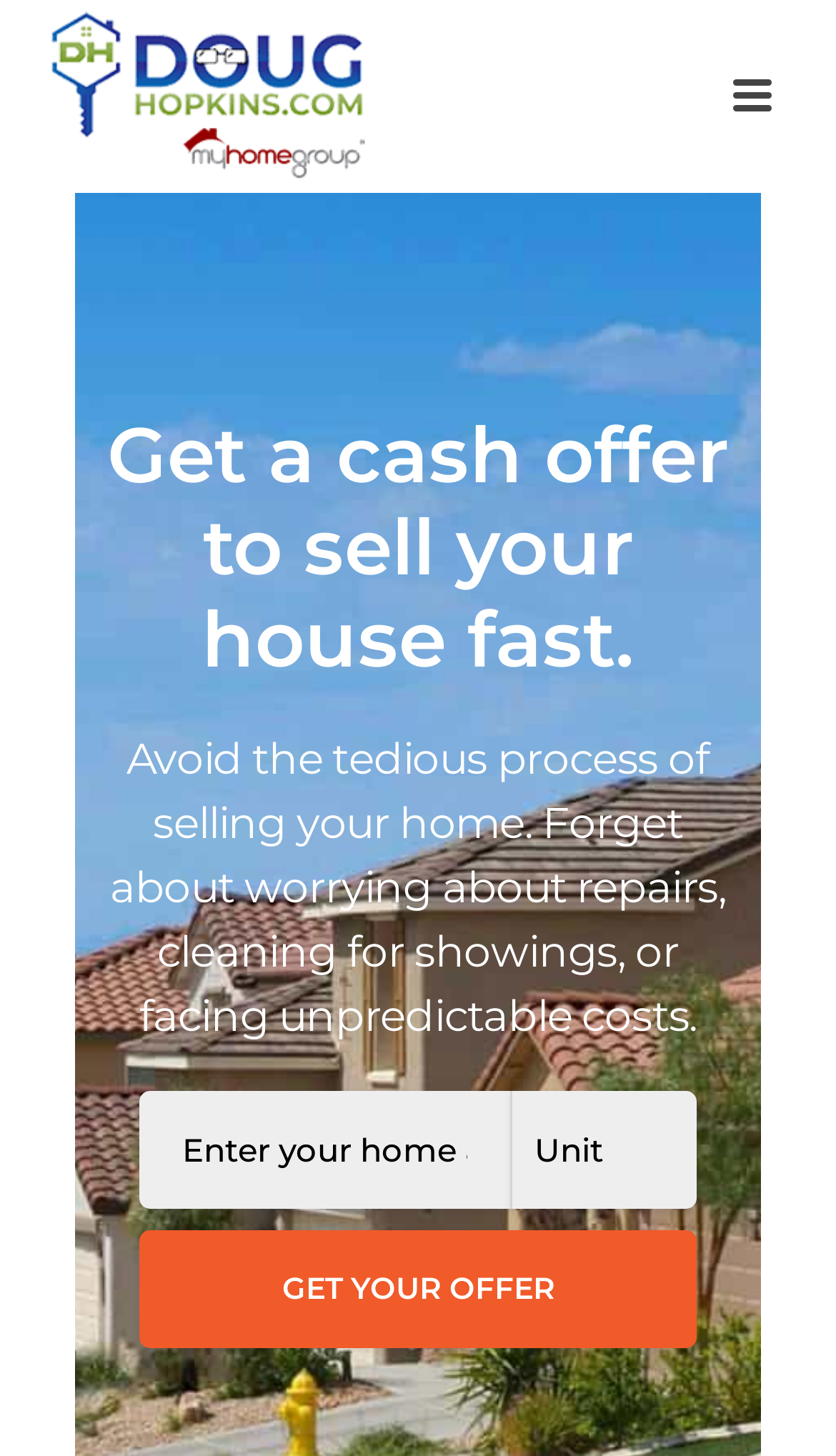What is the next step after filling in the required information?
Please provide a single word or phrase as your answer based on the image.

Get Your Offer